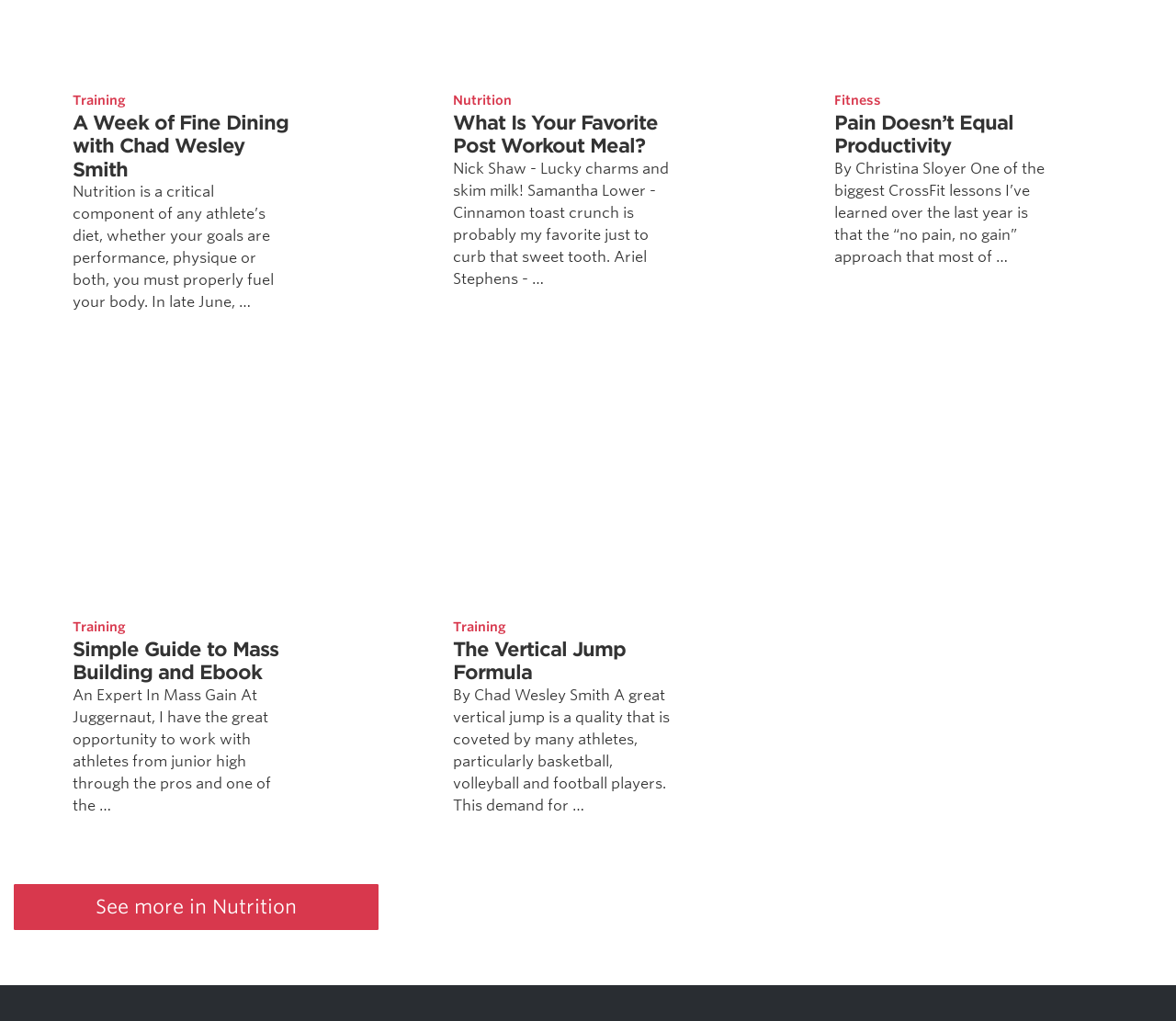Please specify the bounding box coordinates of the clickable region to carry out the following instruction: "Contact us with a new game experience". The coordinates should be four float numbers between 0 and 1, in the format [left, top, right, bottom].

None